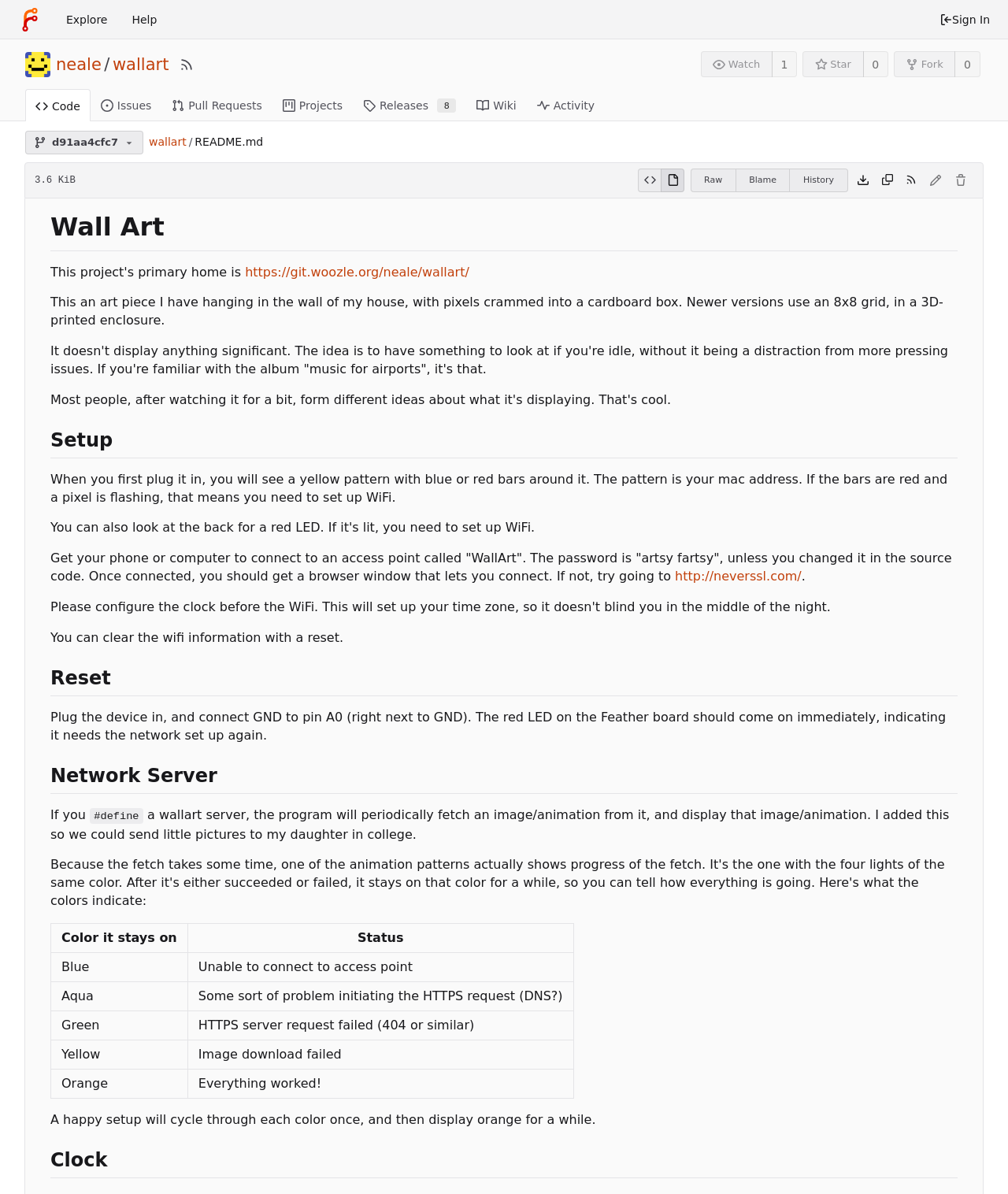Identify the bounding box coordinates of the clickable section necessary to follow the following instruction: "Click on the 'Business' category". The coordinates should be presented as four float numbers from 0 to 1, i.e., [left, top, right, bottom].

None